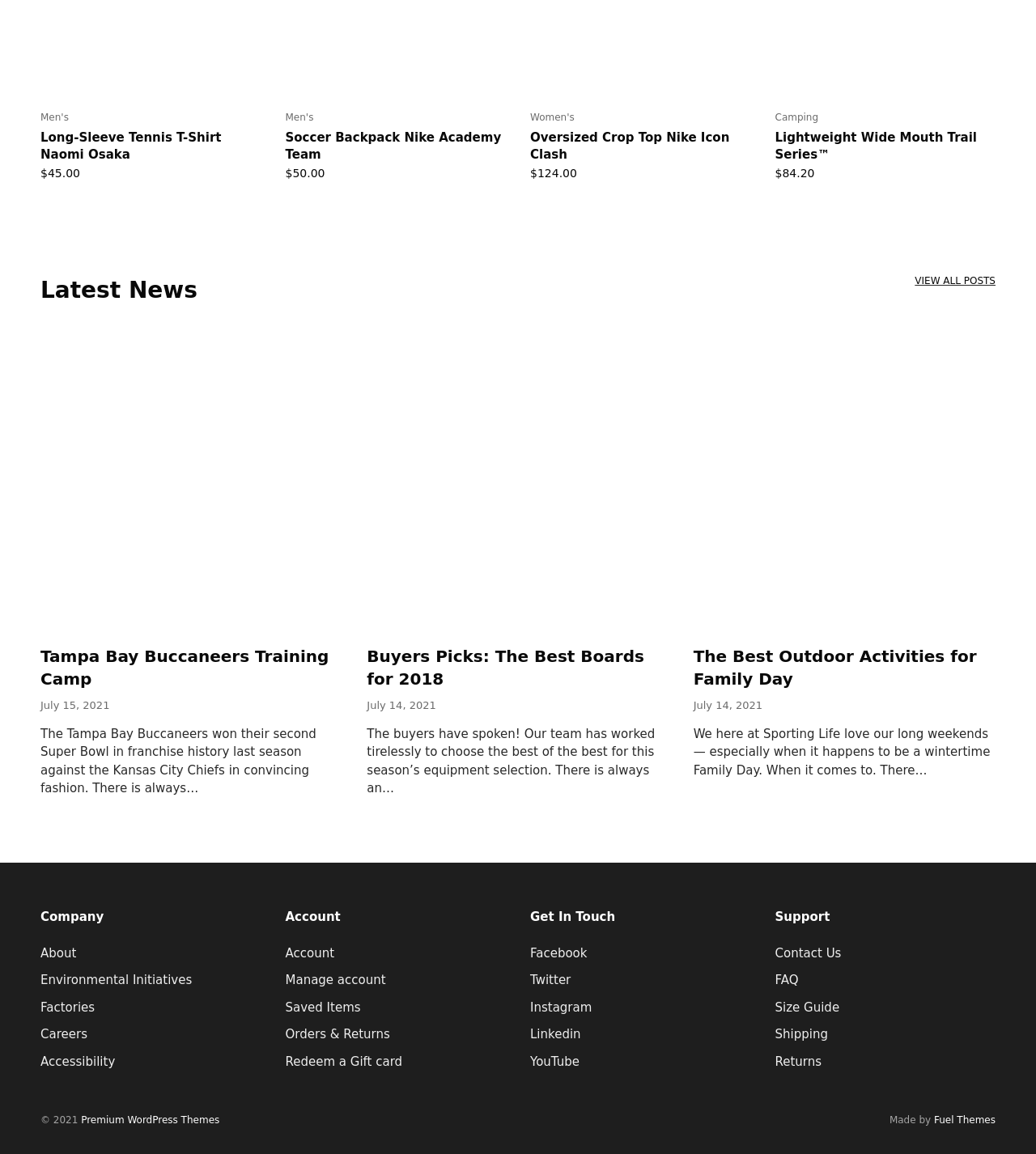Use one word or a short phrase to answer the question provided: 
What is the social media platform with the link 'Facebook'?

Facebook